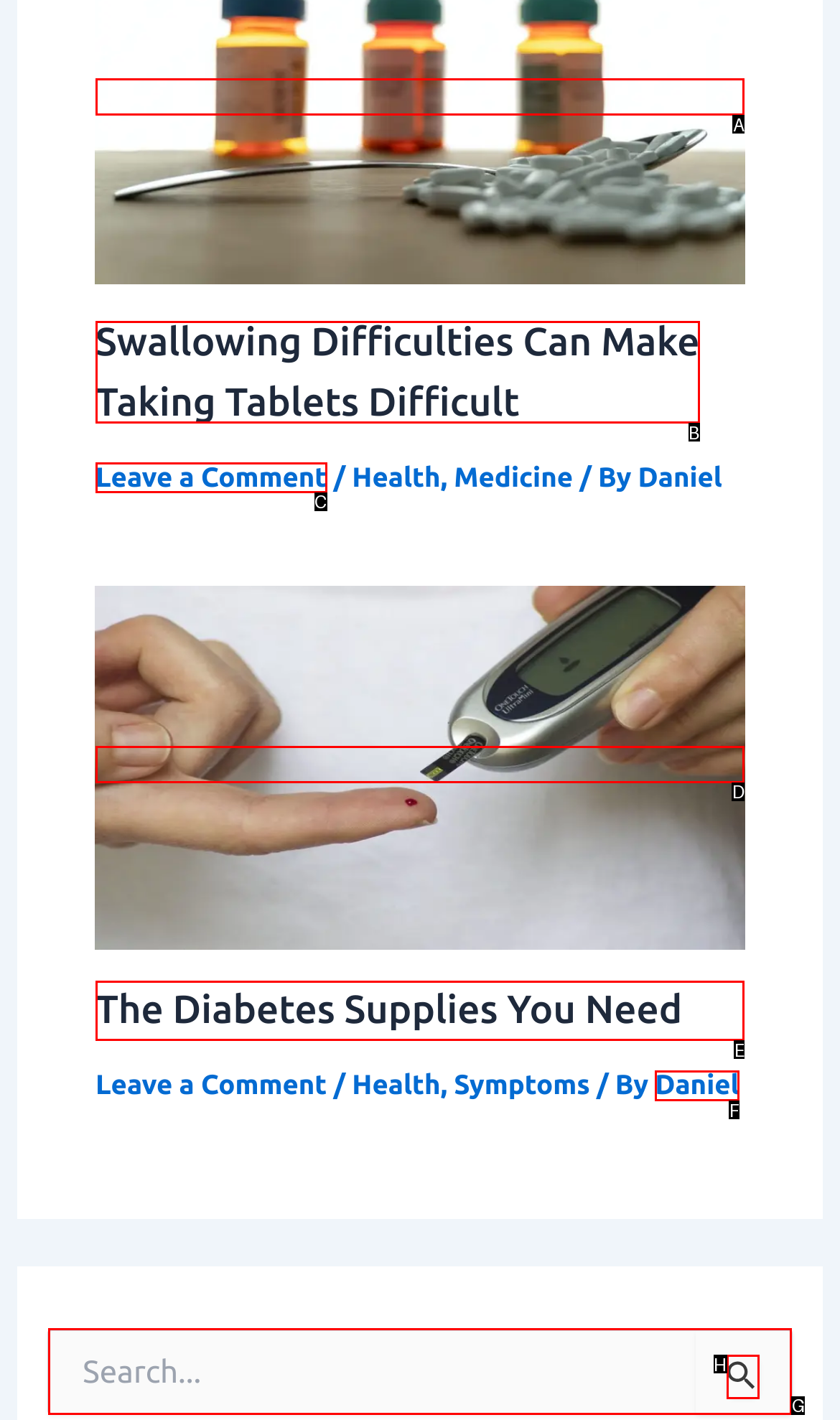Which lettered option should be clicked to perform the following task: View the article about The Diabetes Supplies You Need
Respond with the letter of the appropriate option.

E